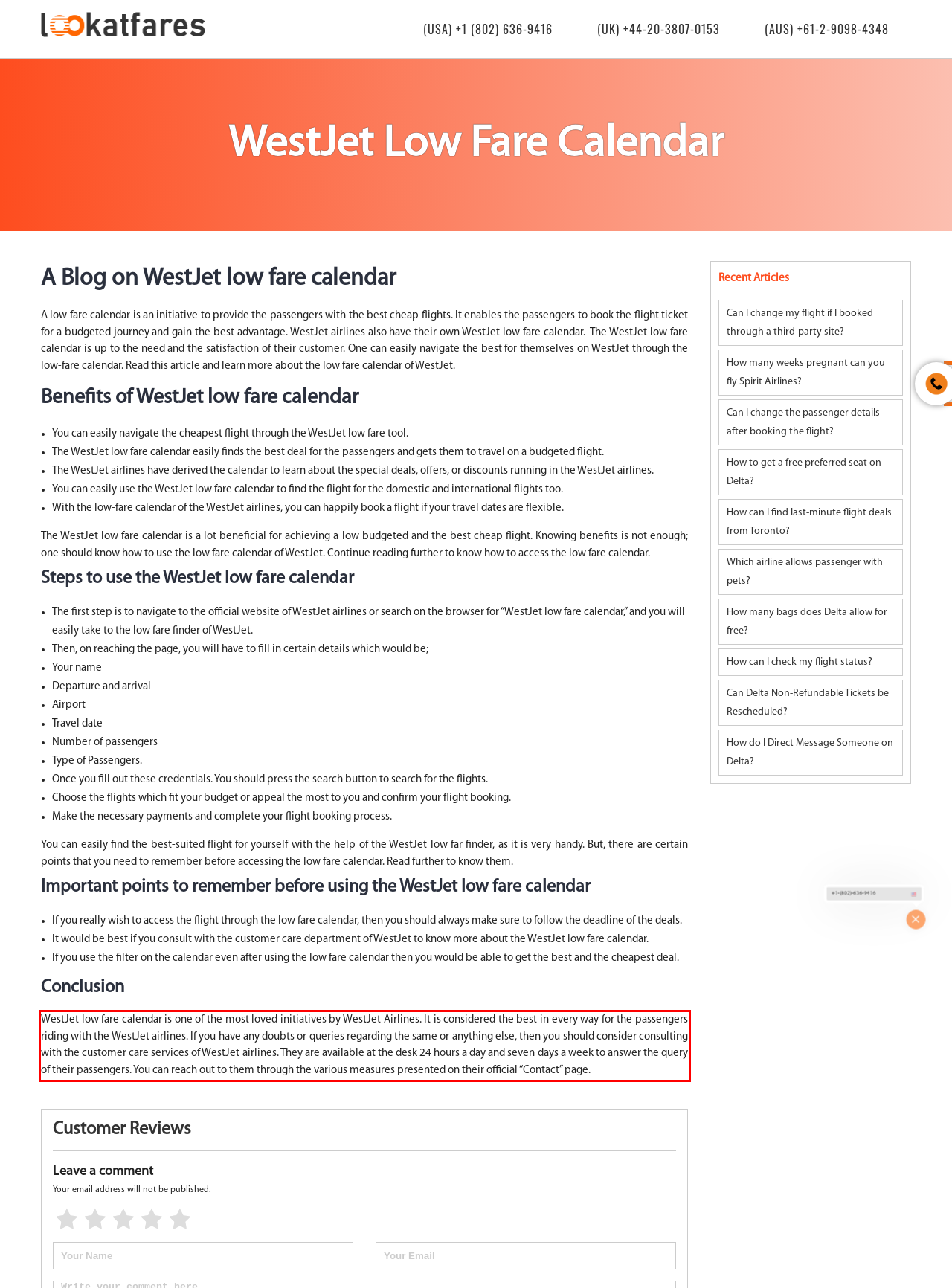The screenshot you have been given contains a UI element surrounded by a red rectangle. Use OCR to read and extract the text inside this red rectangle.

WestJet low fare calendar is one of the most loved initiatives by WestJet Airlines. It is considered the best in every way for the passengers riding with the WestJet airlines. If you have any doubts or queries regarding the same or anything else, then you should consider consulting with the customer care services of WestJet airlines. They are available at the desk 24 hours a day and seven days a week to answer the query of their passengers. You can reach out to them through the various measures presented on their official “Contact” page.